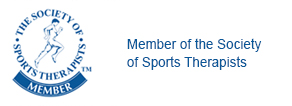What is the purpose of sports therapy? Based on the image, give a response in one word or a short phrase.

Health and recovery